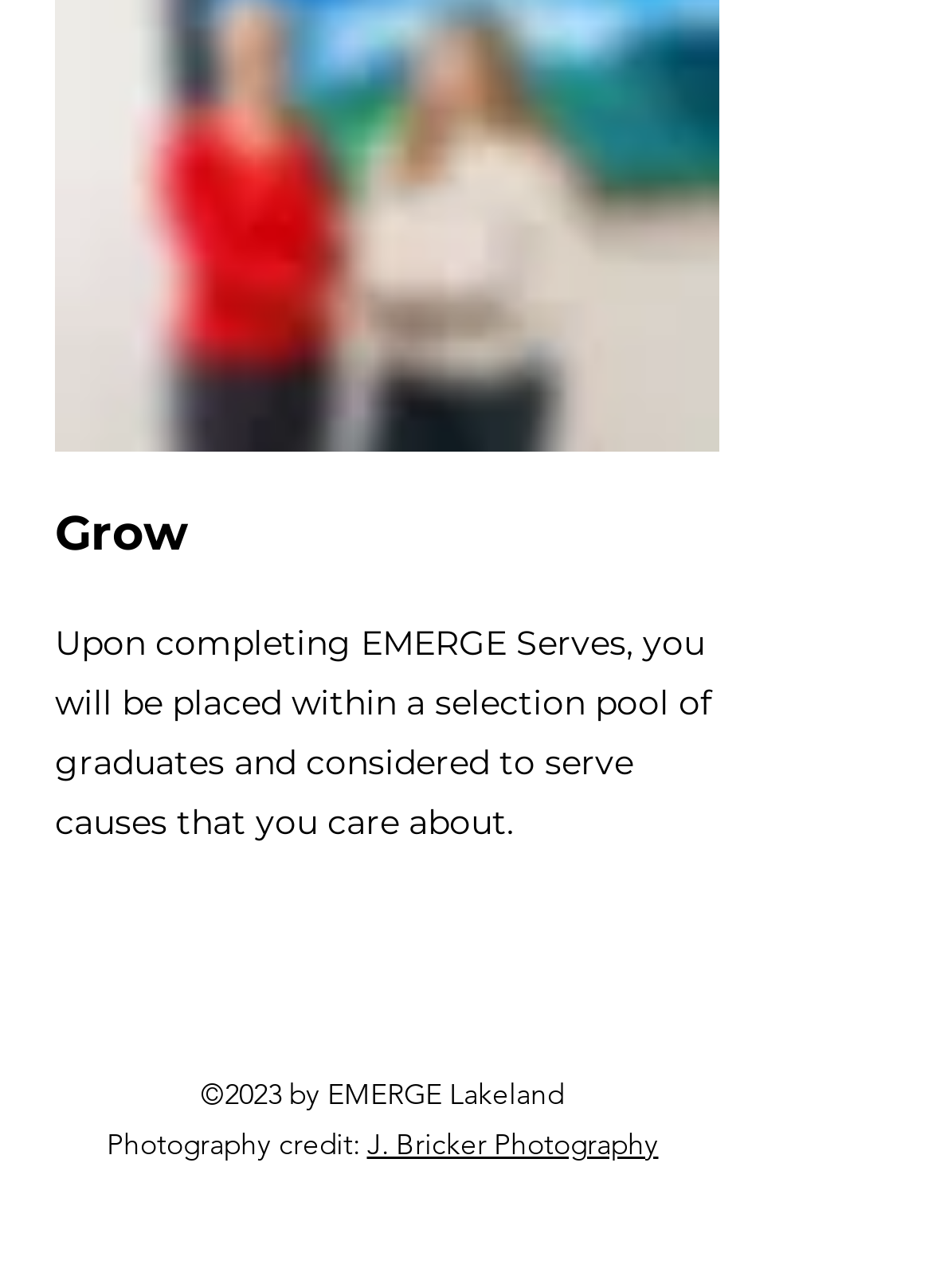What is the name of the organization?
Answer with a single word or phrase by referring to the visual content.

EMERGE Lakeland